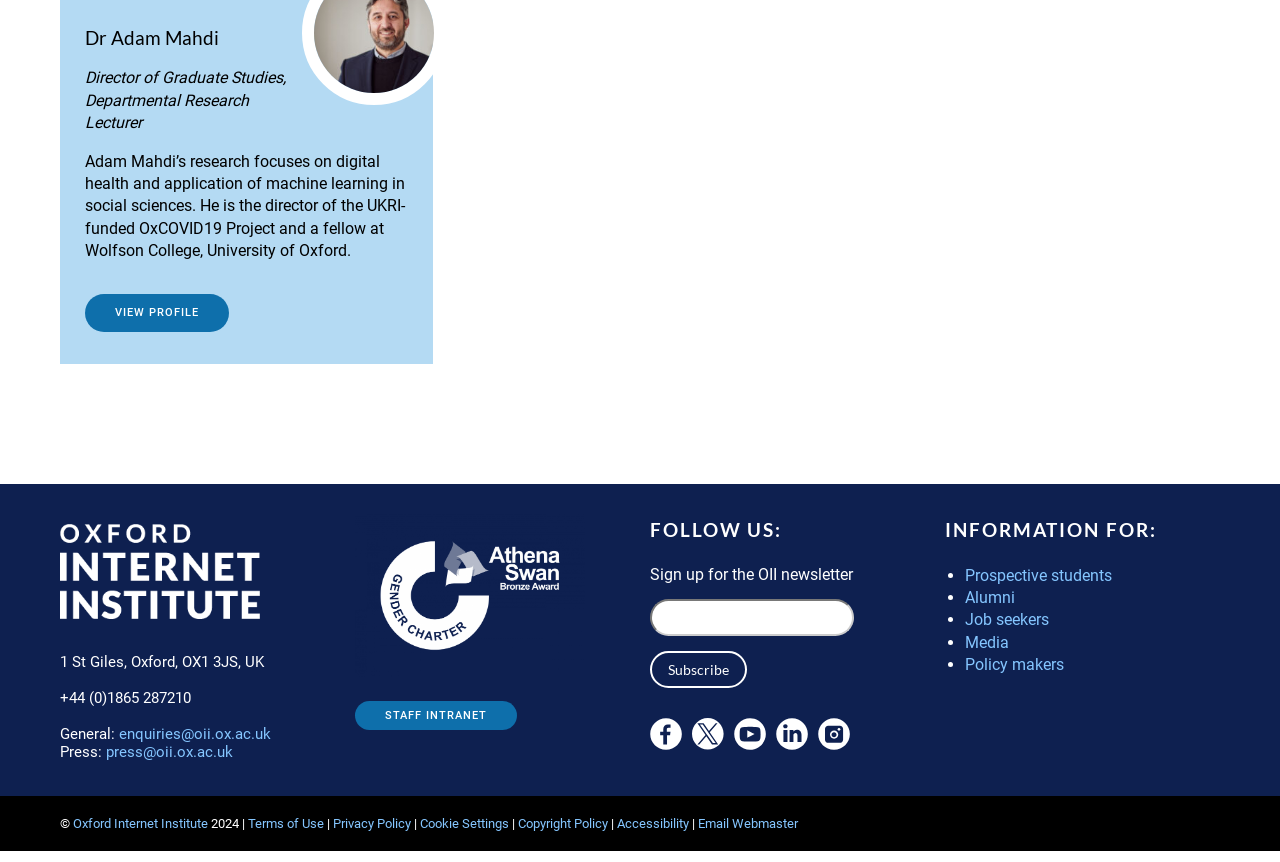Please identify the bounding box coordinates for the region that you need to click to follow this instruction: "Subscribe to the OII newsletter".

[0.508, 0.755, 0.584, 0.798]